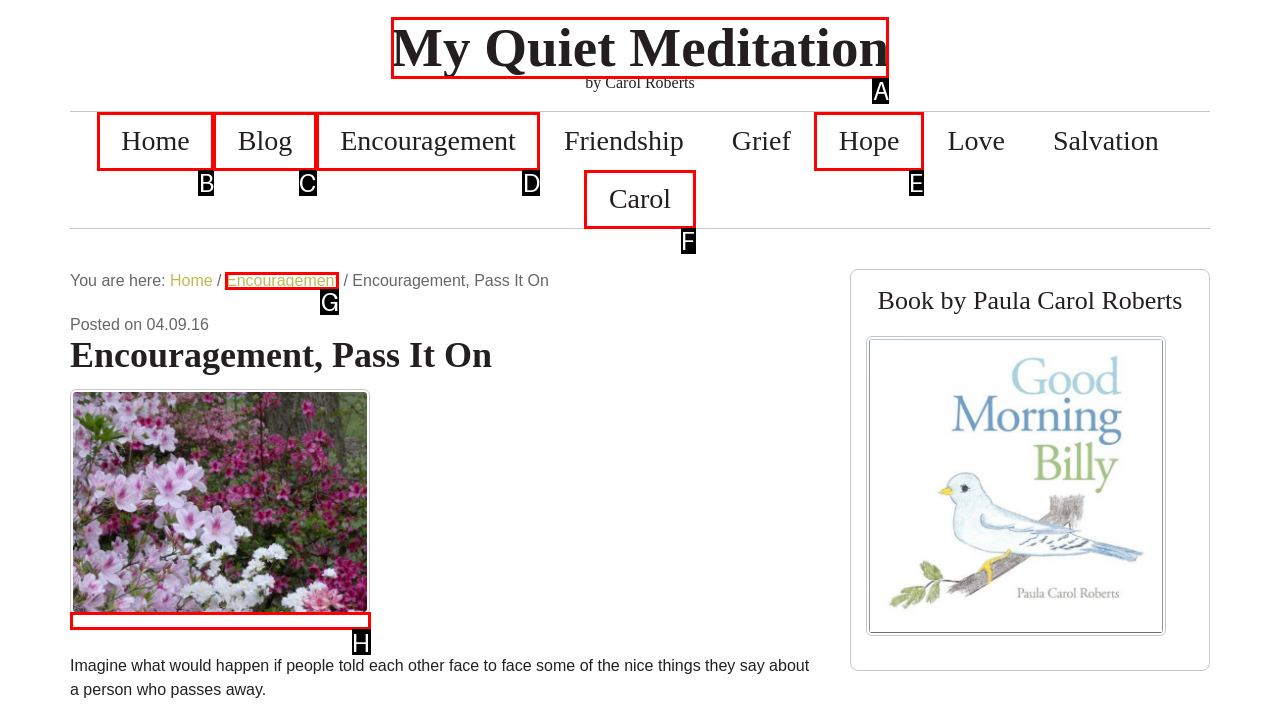Identify the UI element that corresponds to this description: My Quiet Meditation
Respond with the letter of the correct option.

A